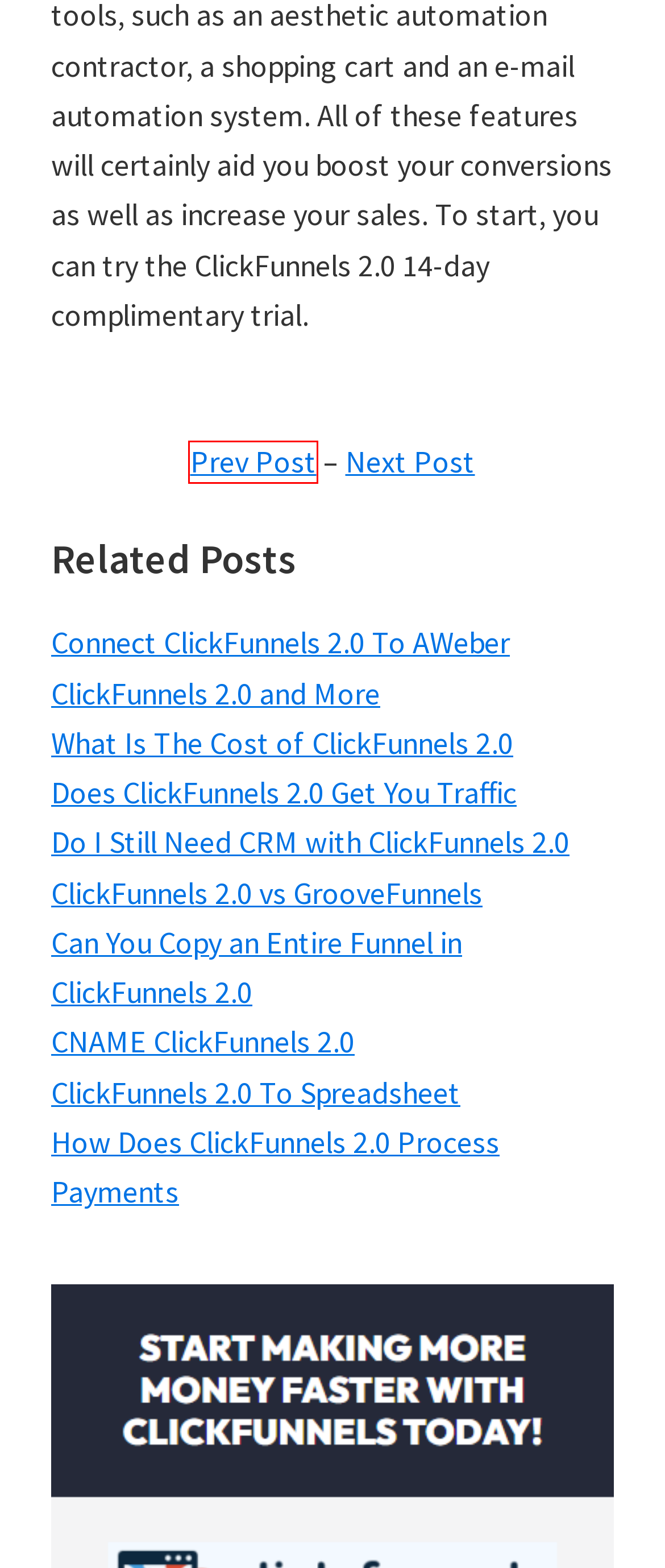Analyze the screenshot of a webpage featuring a red rectangle around an element. Pick the description that best fits the new webpage after interacting with the element inside the red bounding box. Here are the candidates:
A. ClickFunnels 2.0 Certify – Everything You Need To Know!
B. Connect ClickFunnels 2.0 To AWeber – Everything You Need To Know!
C. ClickFunnels 2.0 Certified Partners Directory – Everything You Need To Know!
D. Can You Copy an Entire Funnel in ClickFunnels 2.0 – Everything You Need To Know!
E. ClickFunnels 2.0 vs GrooveFunnels – Everything You Need To Know!
F. ClickFunnels 2.0 To Spreadsheet – Everything You Need To Know!
G. How Does ClickFunnels 2.0 Process Payments – Everything You Need To Know!
H. What Is The Cost of ClickFunnels 2.0 – Everything You Need To Know!

C